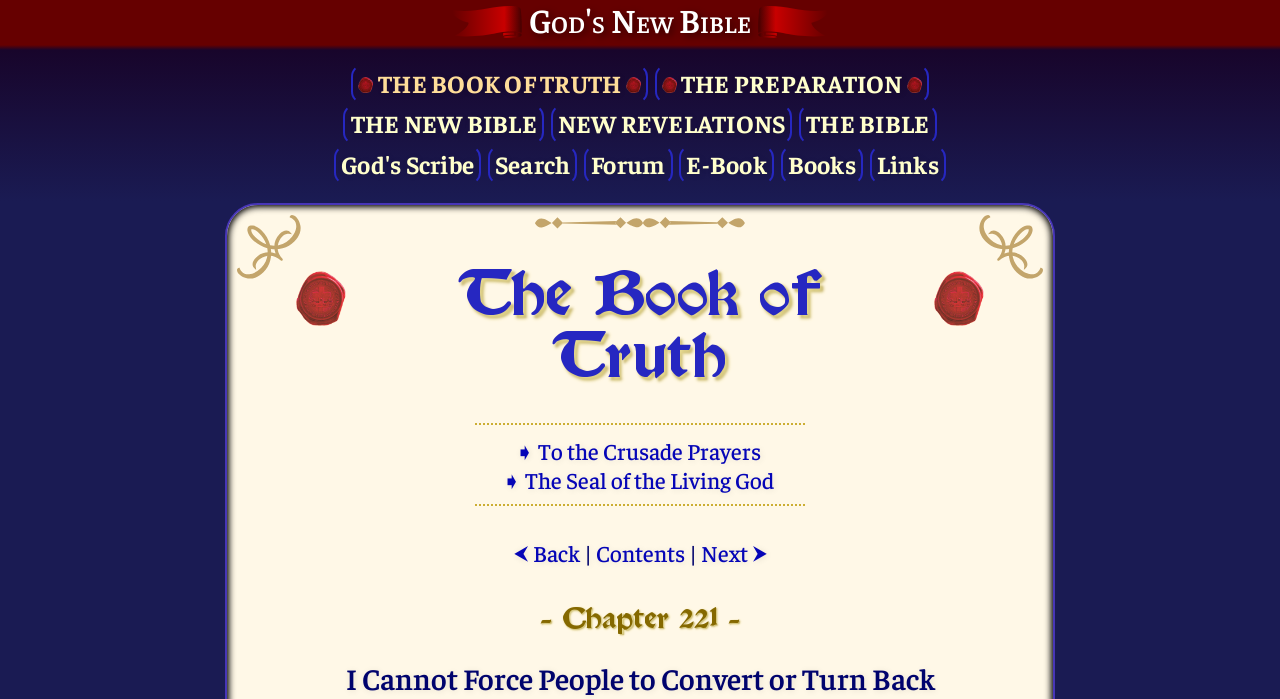Answer the question in a single word or phrase:
How many images are on the webpage?

6